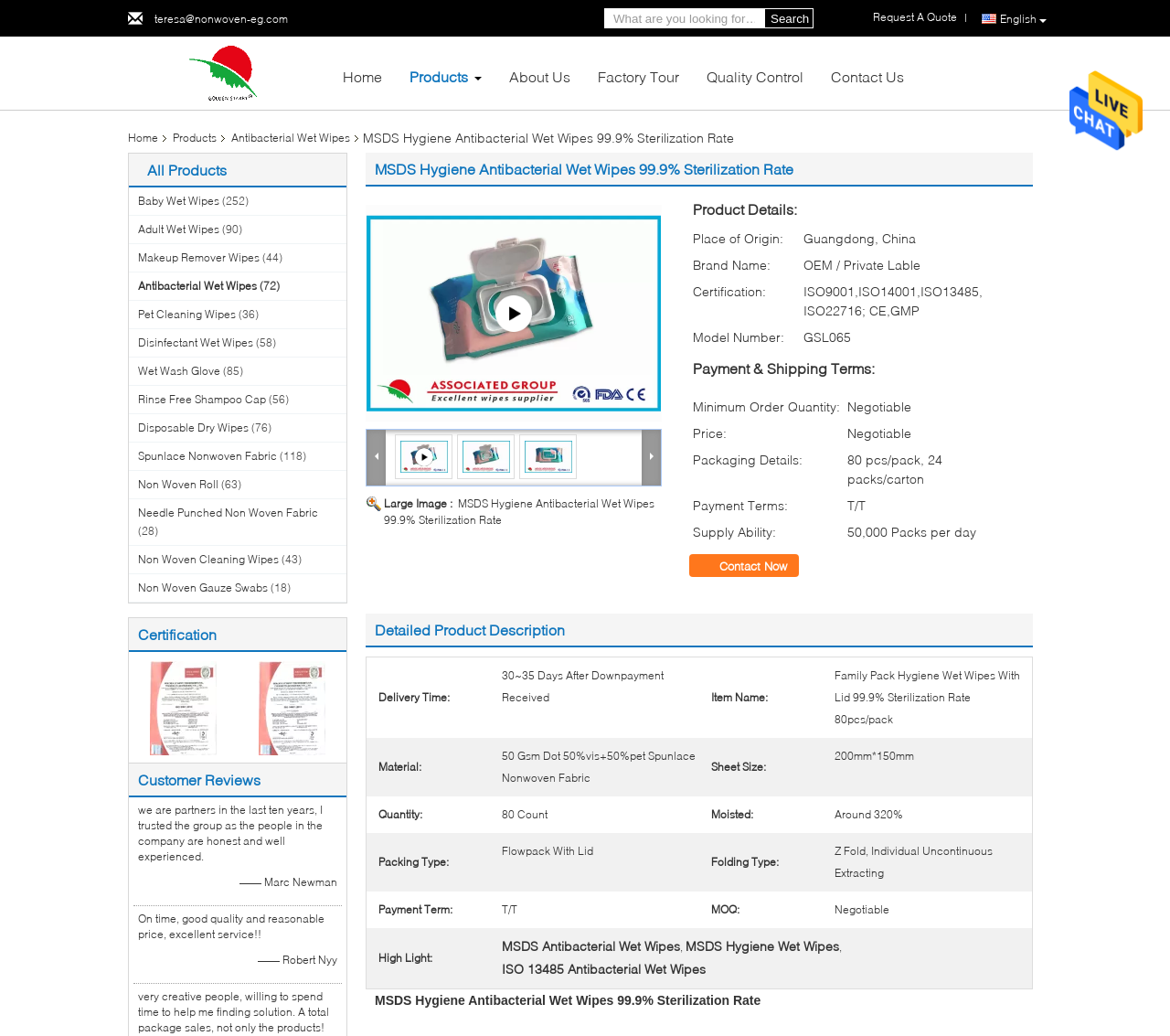What is the company name of the product supplier?
Using the visual information from the image, give a one-word or short-phrase answer.

Golden Starry Environmental Products (Shenzhen) Co., Ltd.